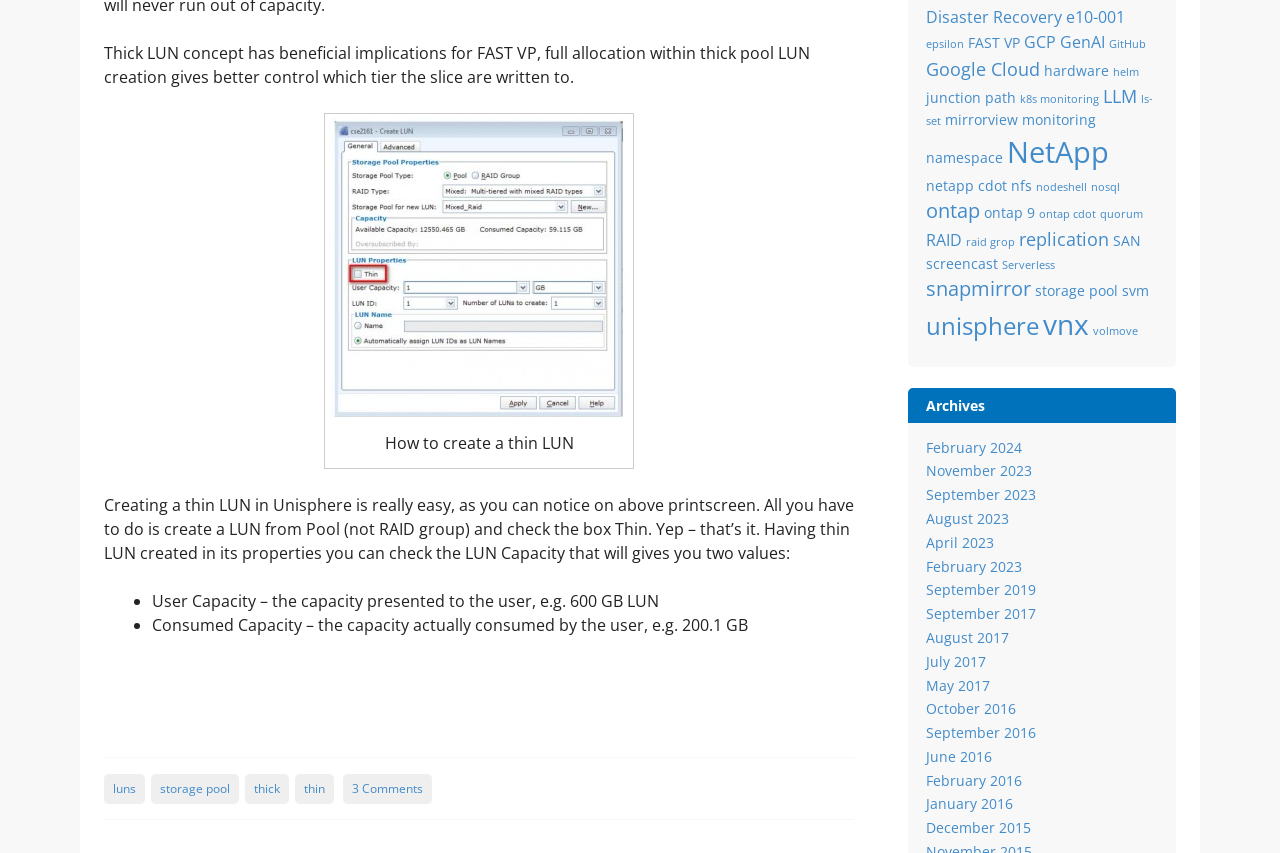Please analyze the image and provide a thorough answer to the question:
What are the categories listed in the Archives section?

The Archives section on the webpage lists categories of months and years, such as February 2024, November 2023, September 2023, and so on.